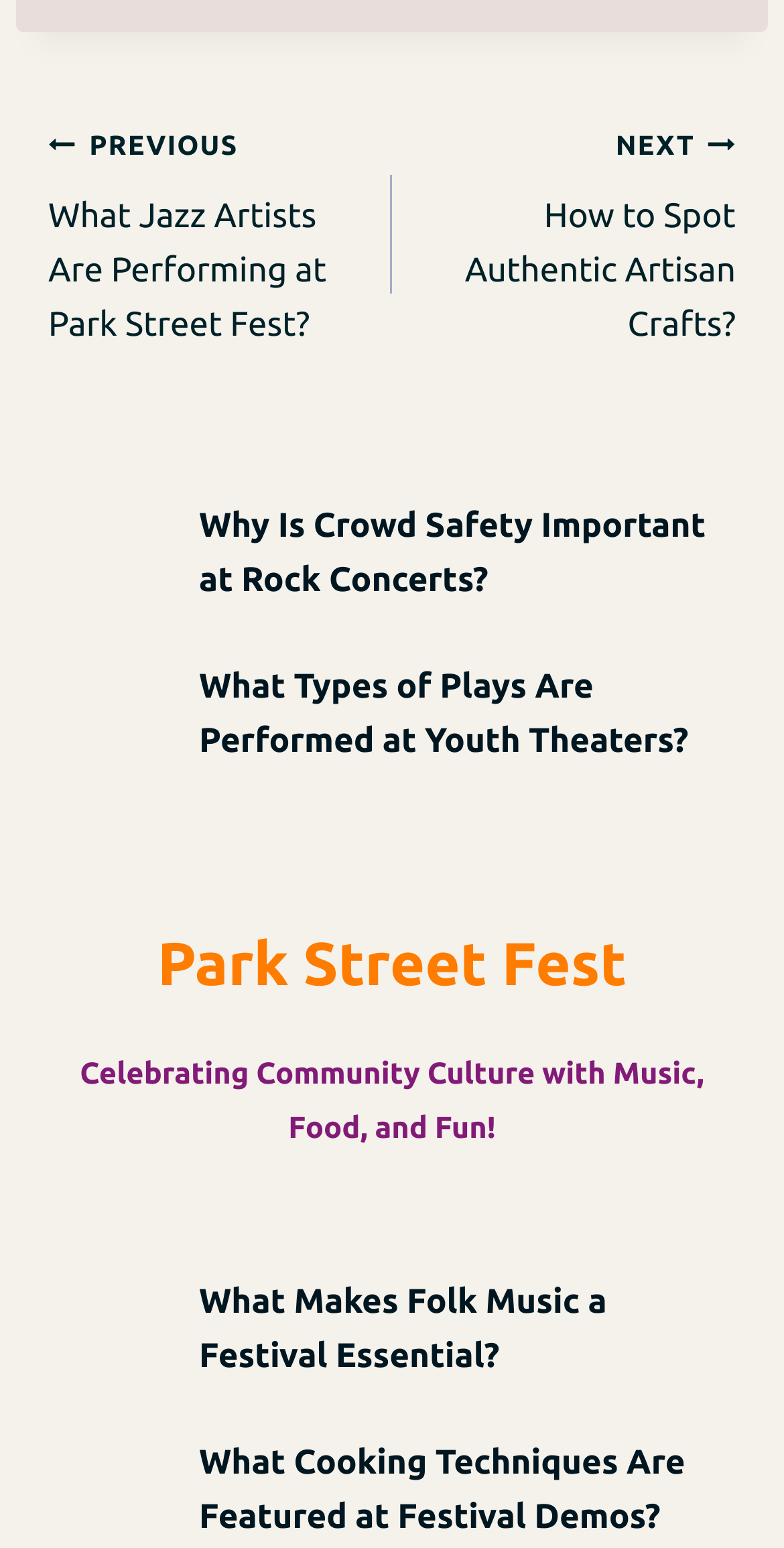Reply to the question with a brief word or phrase: How many links are there on the webpage?

7